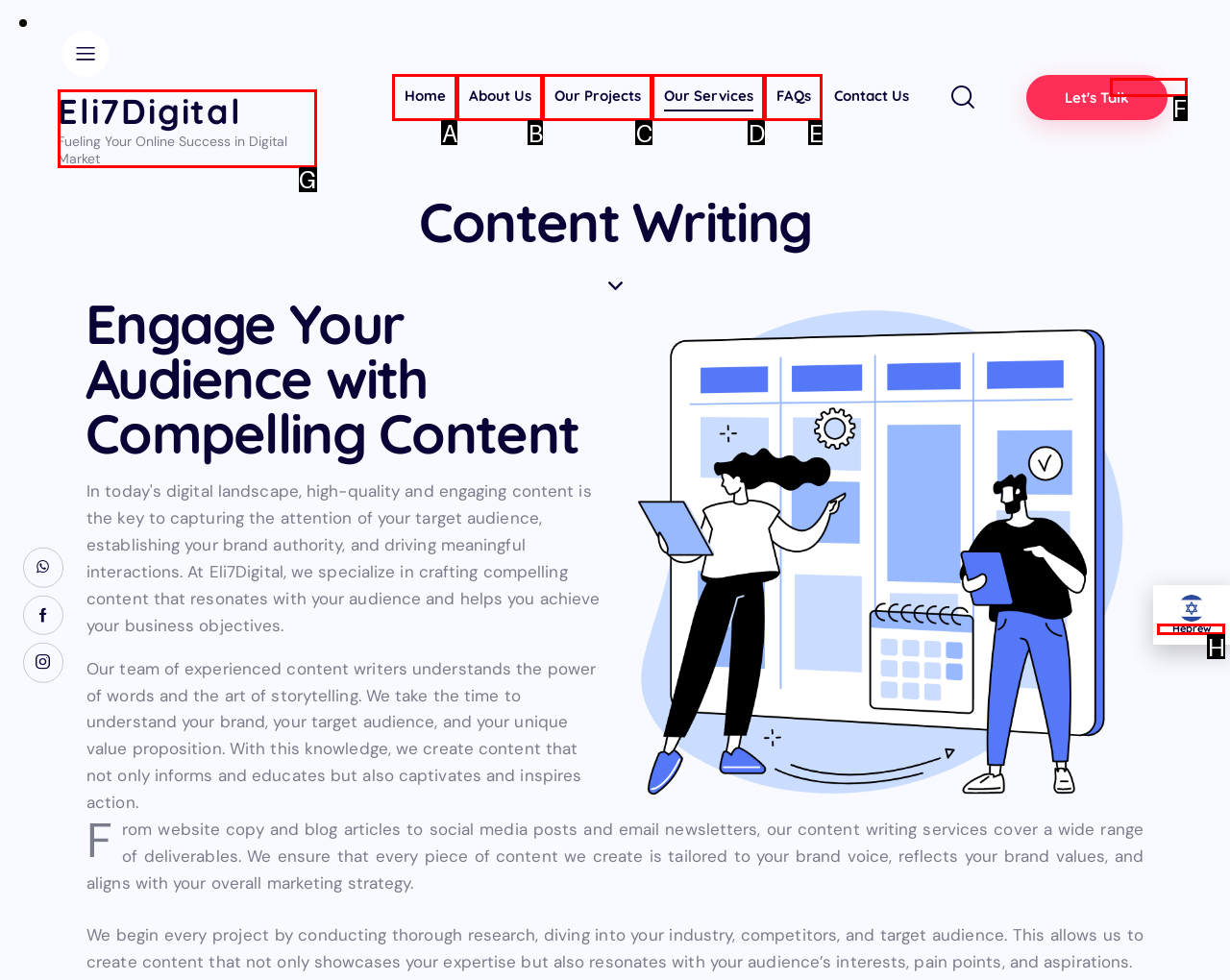For the task: Click on the 'Hebrew' link, tell me the letter of the option you should click. Answer with the letter alone.

H